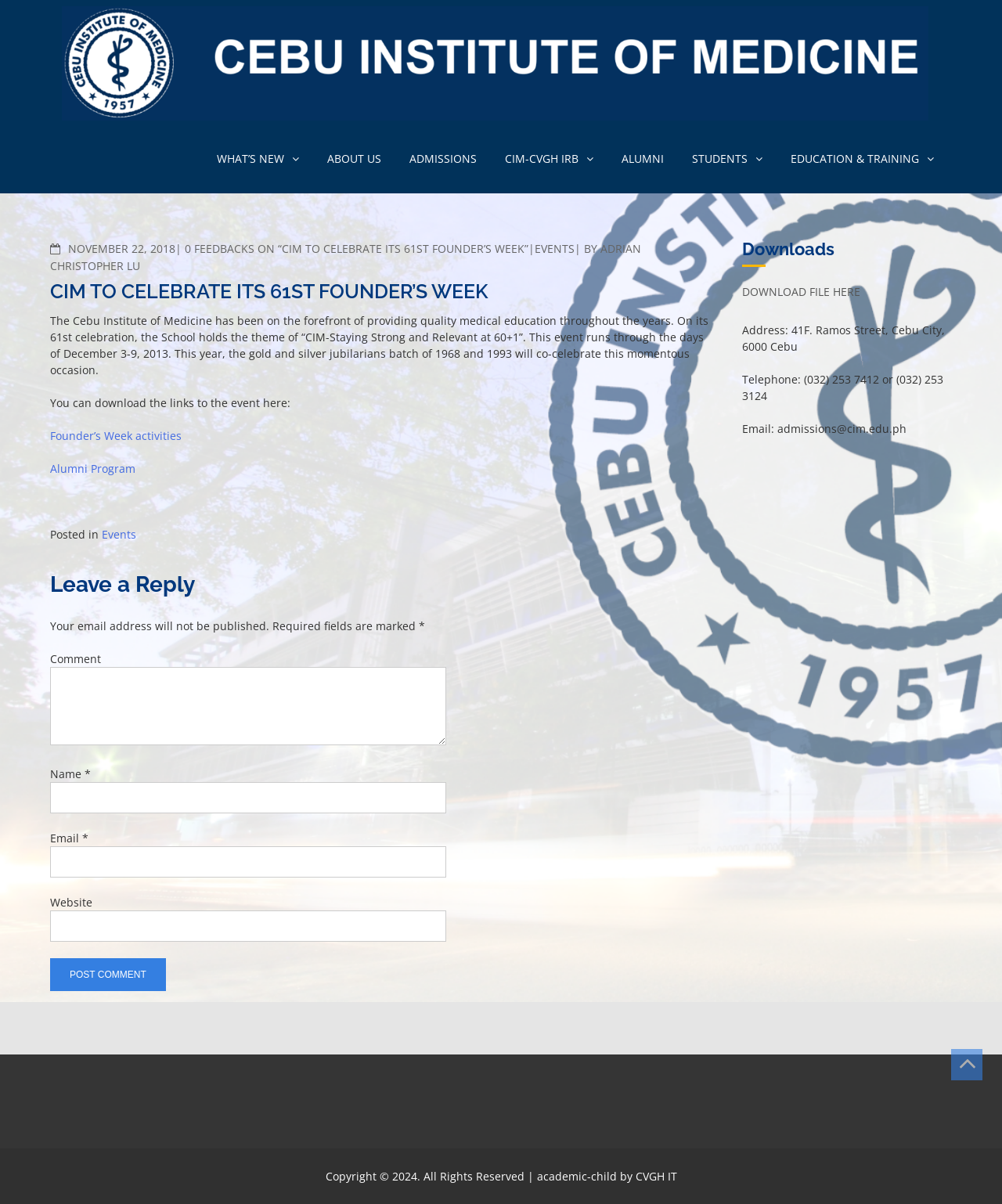What is the title of the event being celebrated?
Using the information from the image, provide a comprehensive answer to the question.

I found the answer by reading the heading of the article, which states 'CIM TO CELEBRATE ITS 61ST FOUNDER’S WEEK'.